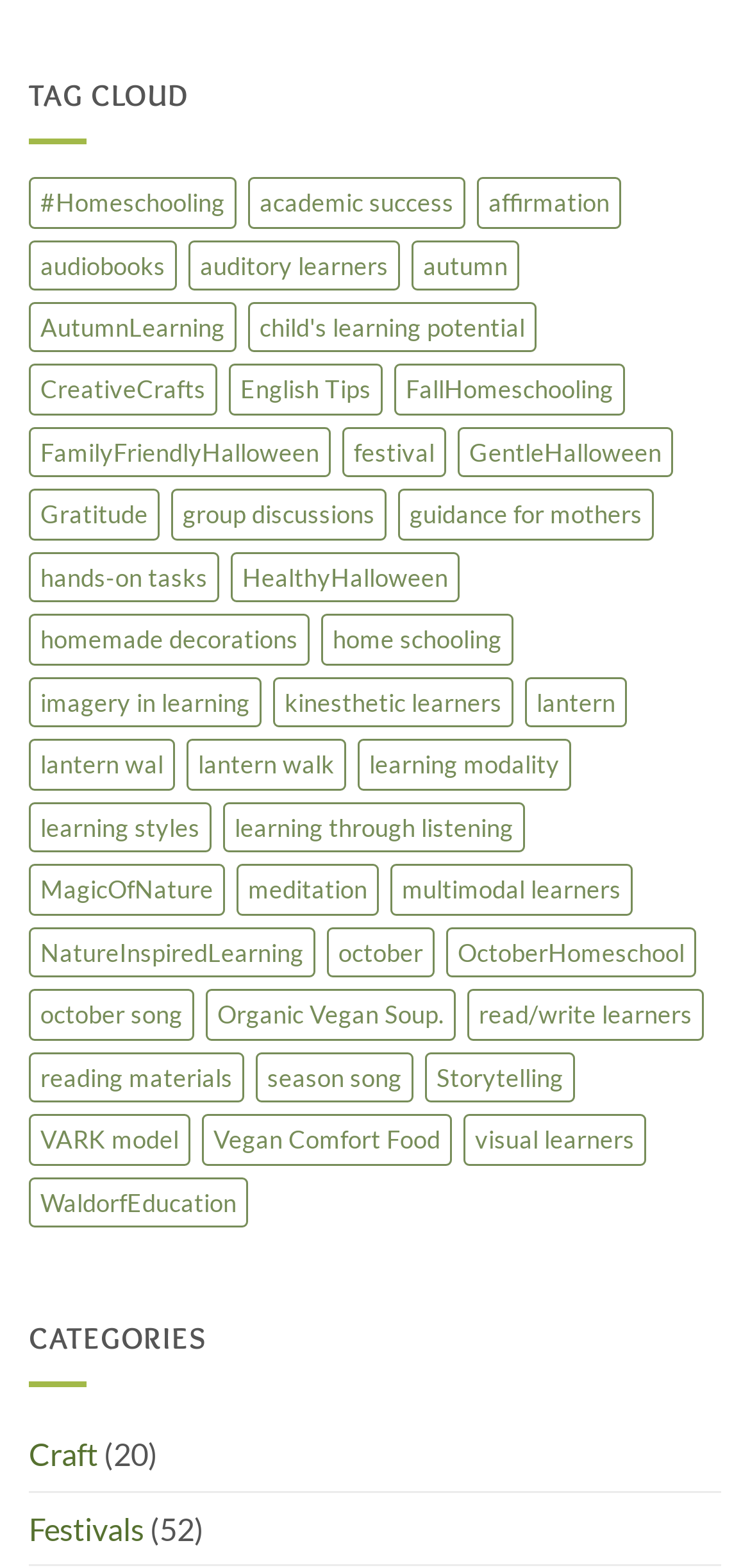Please specify the bounding box coordinates of the clickable region to carry out the following instruction: "Click on the 'Homeschooling' tag". The coordinates should be four float numbers between 0 and 1, in the format [left, top, right, bottom].

[0.038, 0.113, 0.315, 0.145]